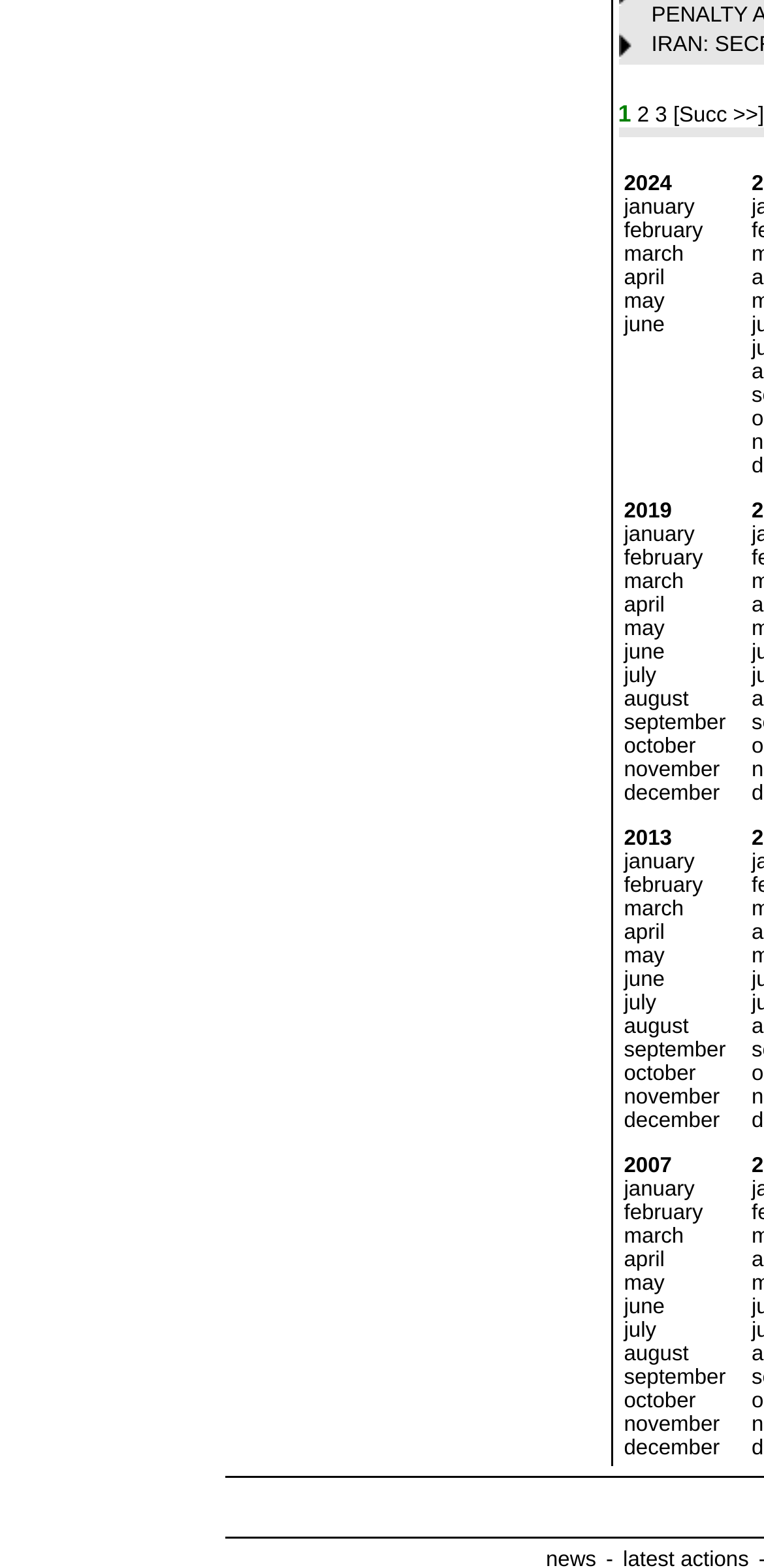Kindly respond to the following question with a single word or a brief phrase: 
What is the purpose of this webpage?

Calendar